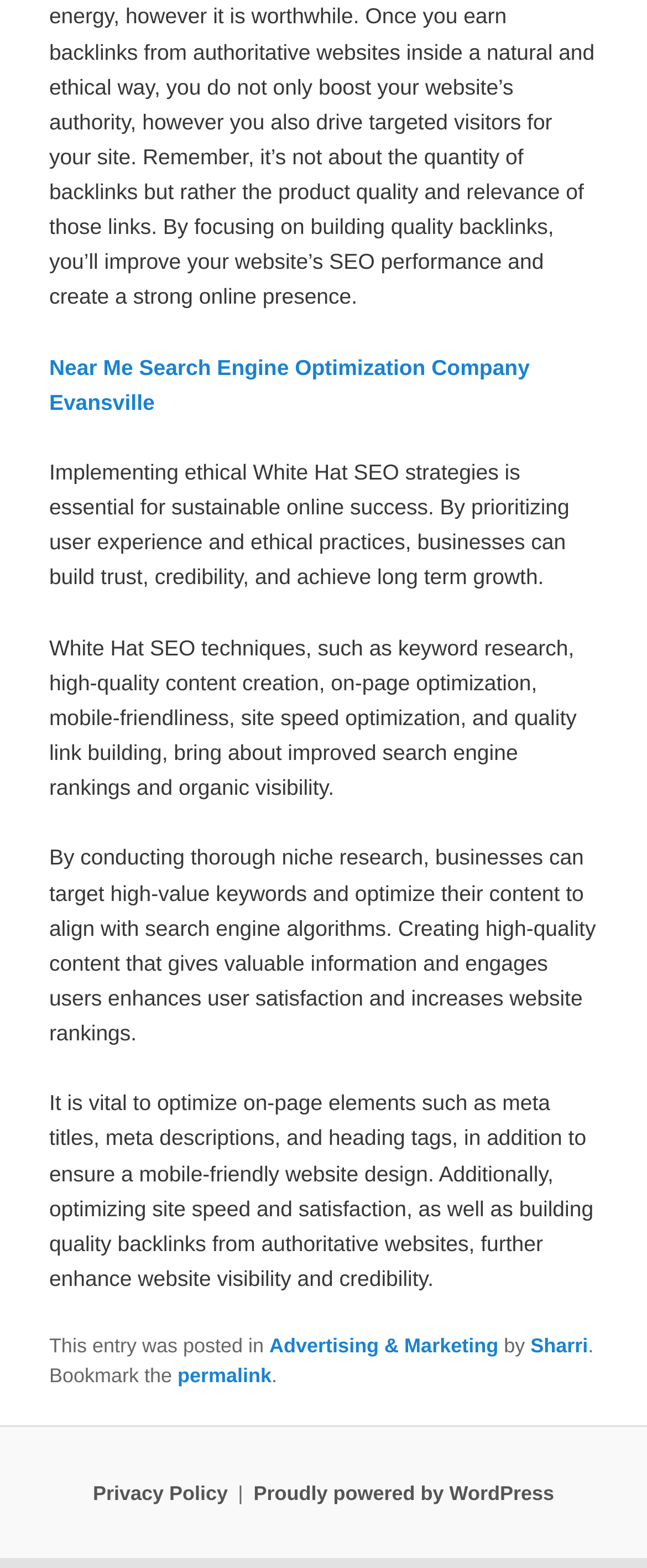What is necessary for website visibility and credibility?
Look at the image and provide a short answer using one word or a phrase.

Quality backlinks and optimization